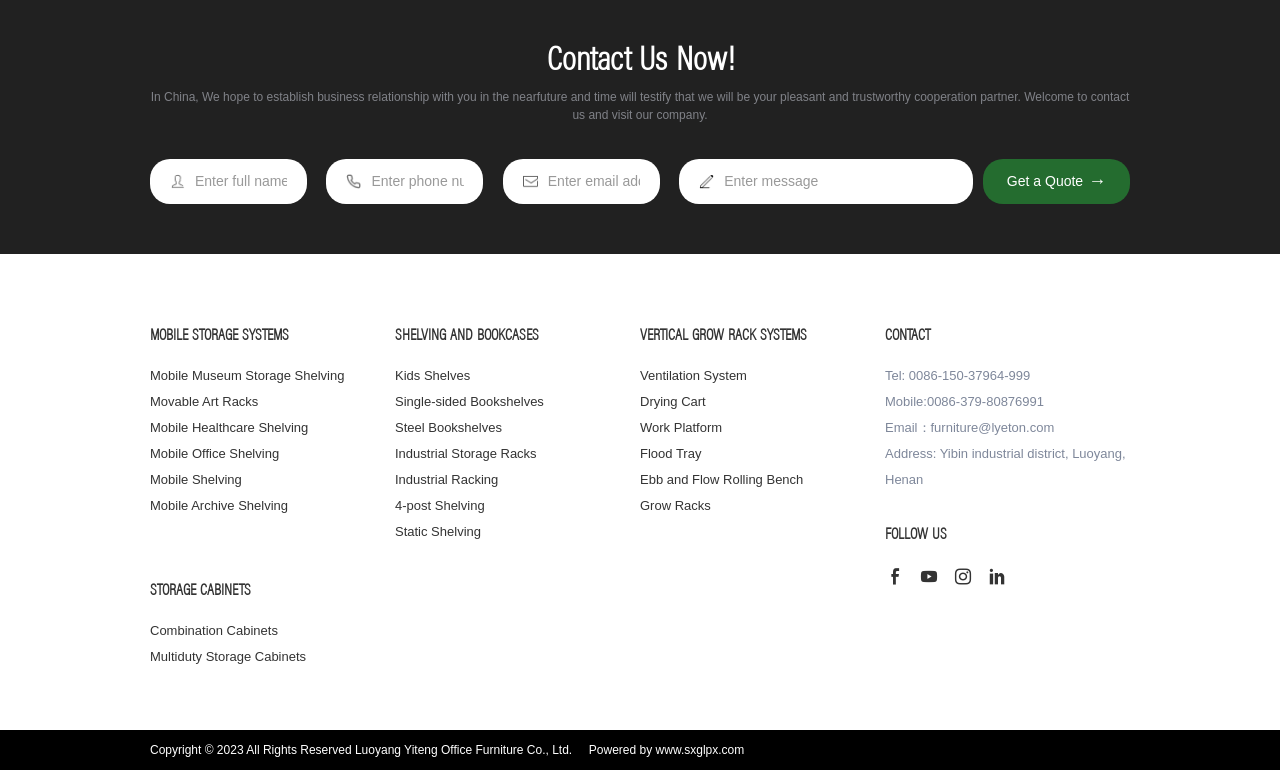Based on the element description Static Shelving, identify the bounding box of the UI element in the given webpage screenshot. The coordinates should be in the format (top-left x, top-left y, bottom-right x, bottom-right y) and must be between 0 and 1.

[0.309, 0.681, 0.376, 0.7]